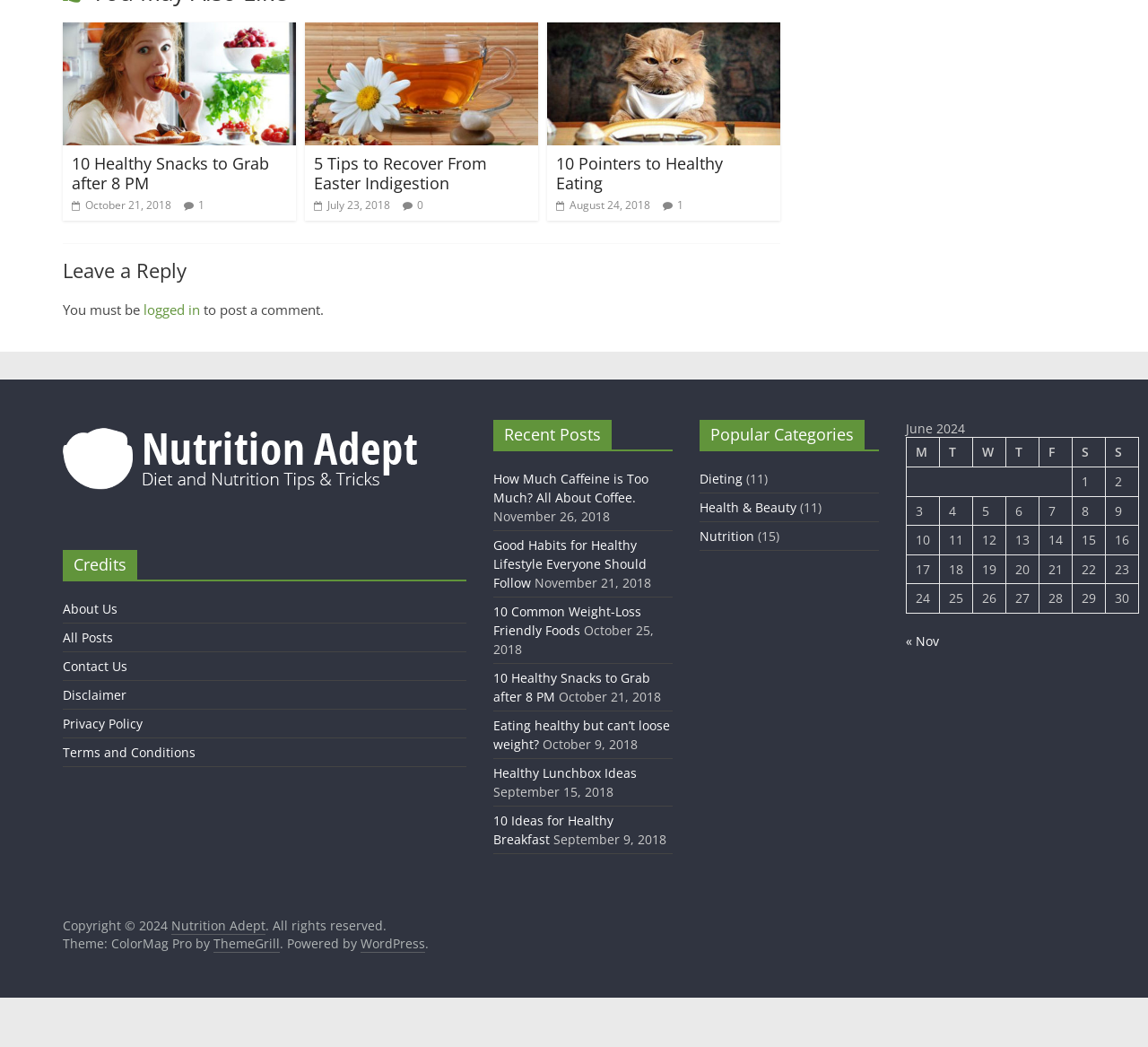Can you determine the bounding box coordinates of the area that needs to be clicked to fulfill the following instruction: "Leave a reply"?

[0.055, 0.246, 0.68, 0.285]